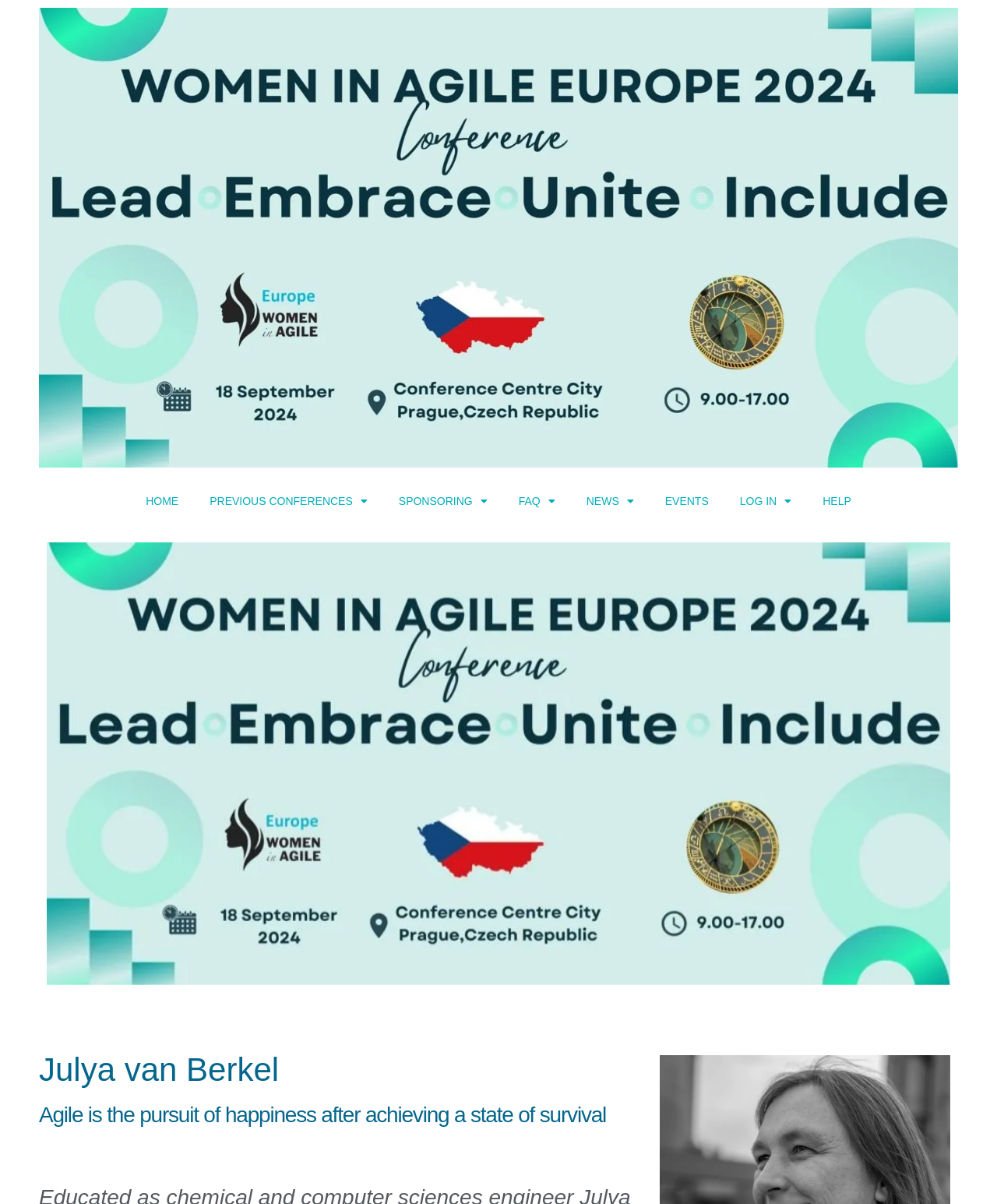Use one word or a short phrase to answer the question provided: 
What is the last menu item in the top navigation bar?

HELP